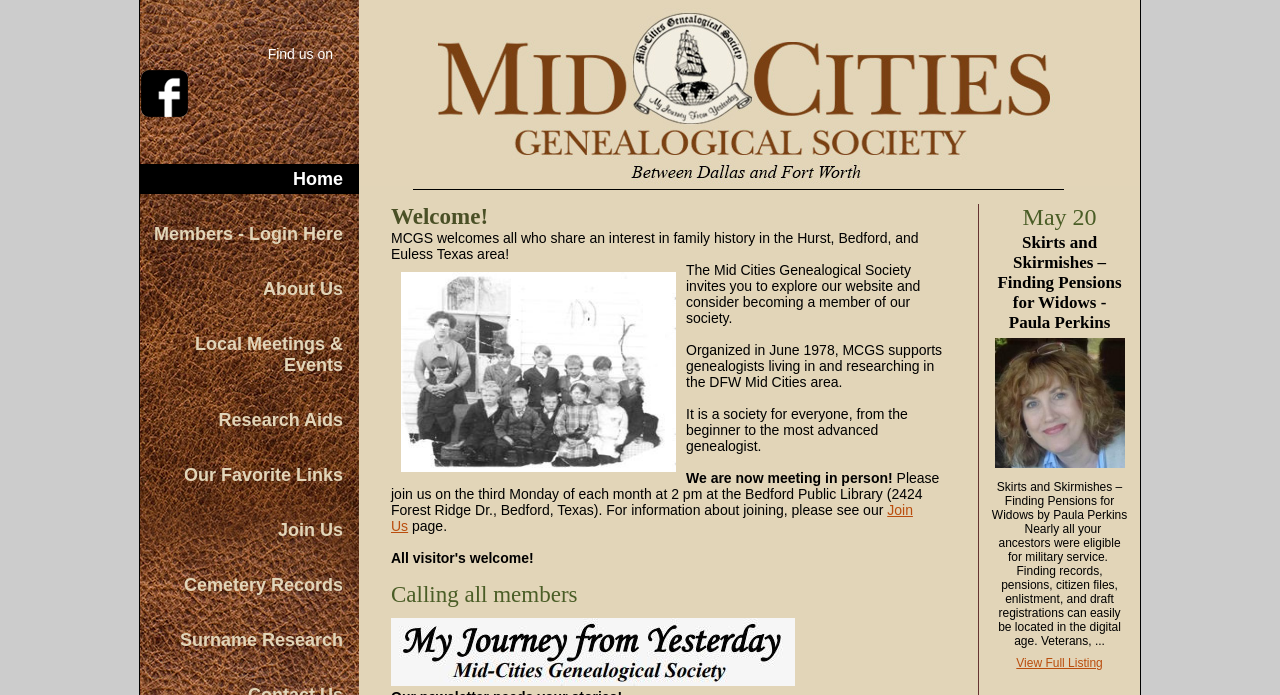Bounding box coordinates are specified in the format (top-left x, top-left y, bottom-right x, bottom-right y). All values are floating point numbers bounded between 0 and 1. Please provide the bounding box coordinate of the region this sentence describes: Our Favorite Links

[0.109, 0.662, 0.28, 0.705]